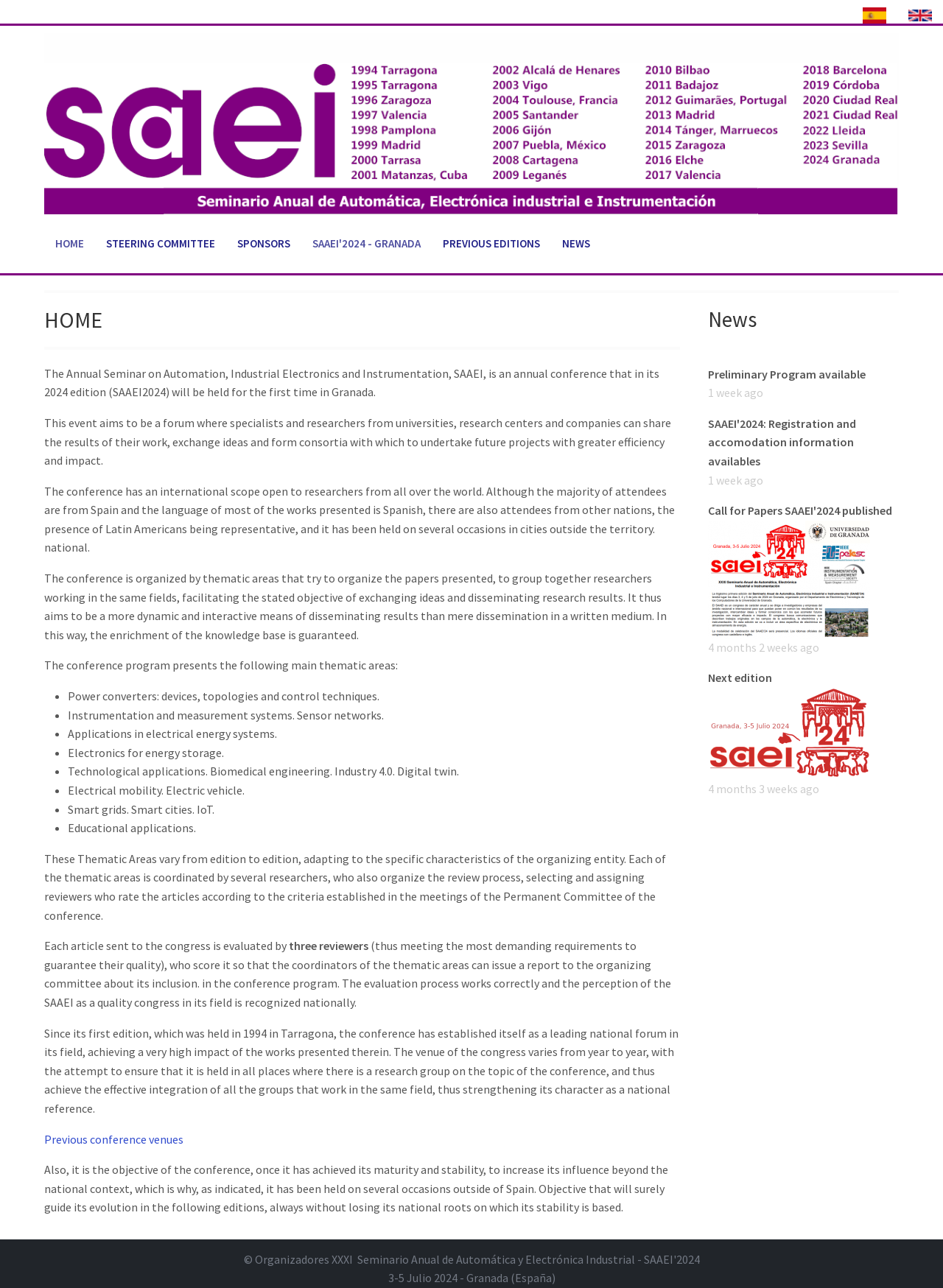Identify the bounding box coordinates necessary to click and complete the given instruction: "View SAAEI'2024 - GRANADA".

[0.32, 0.166, 0.458, 0.212]